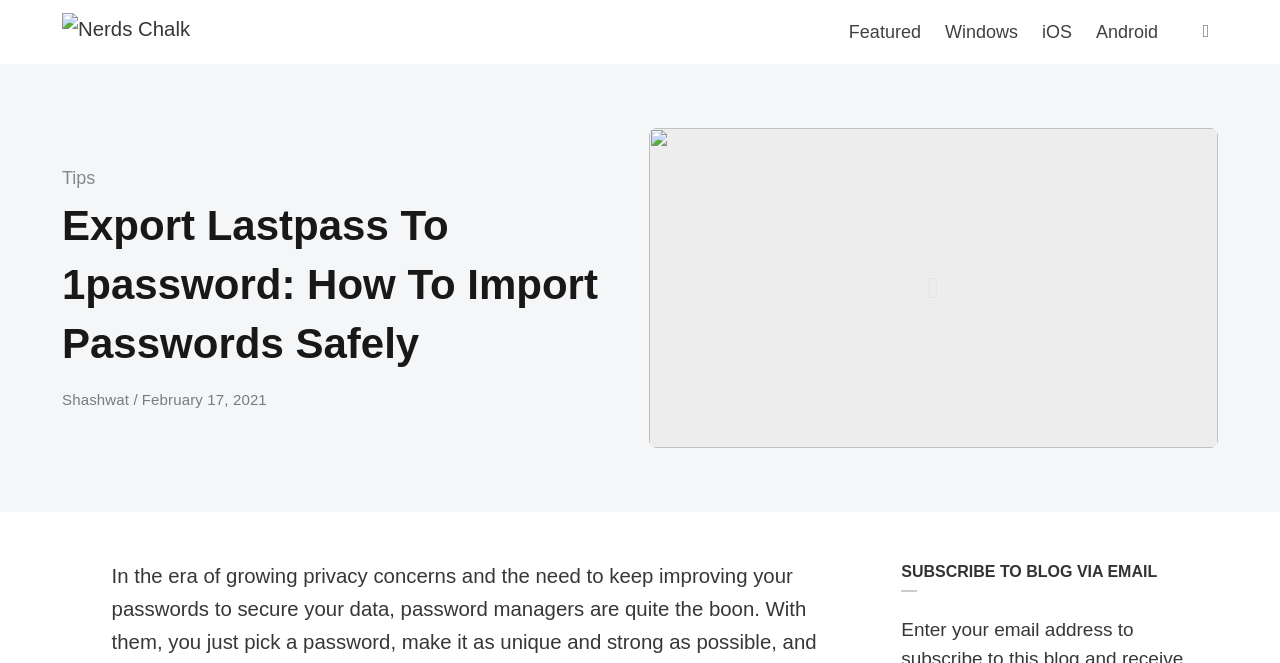Please determine the bounding box coordinates for the UI element described as: "ROBOT".

None